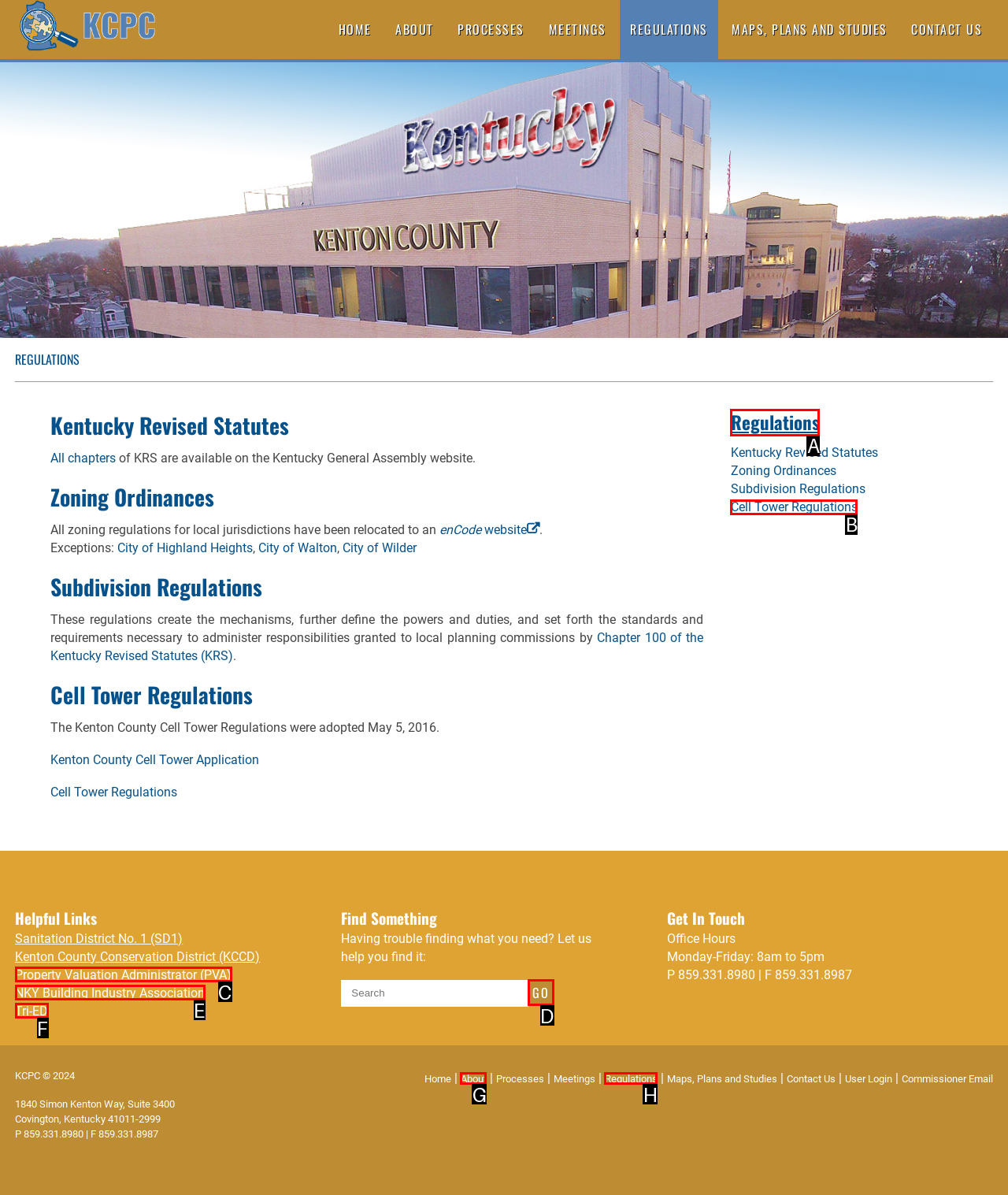Tell me which one HTML element best matches the description: Property Valuation Administrator (PVA) Answer with the option's letter from the given choices directly.

C